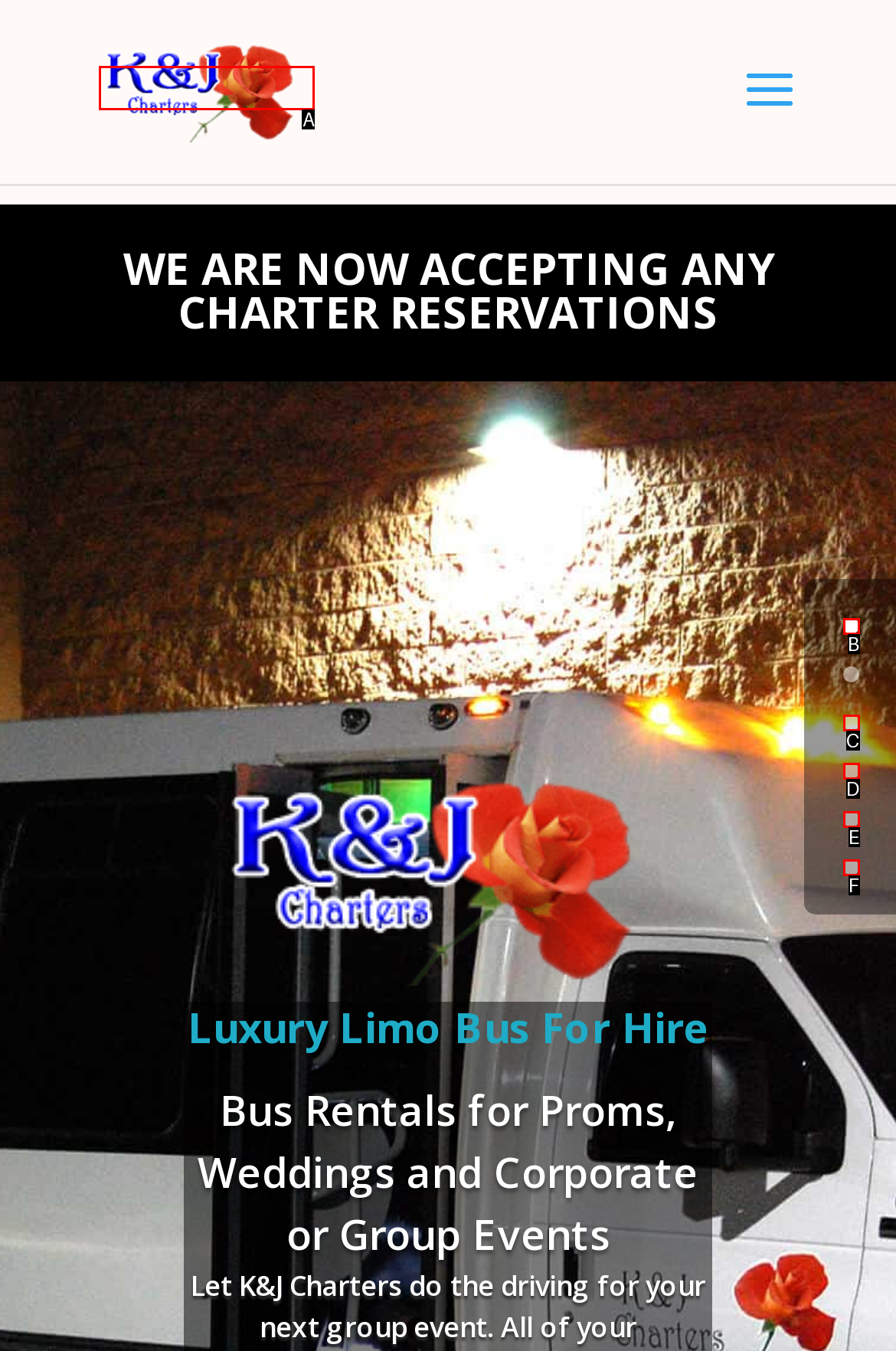Point out the HTML element that matches the following description: alt="twitter"
Answer with the letter from the provided choices.

None